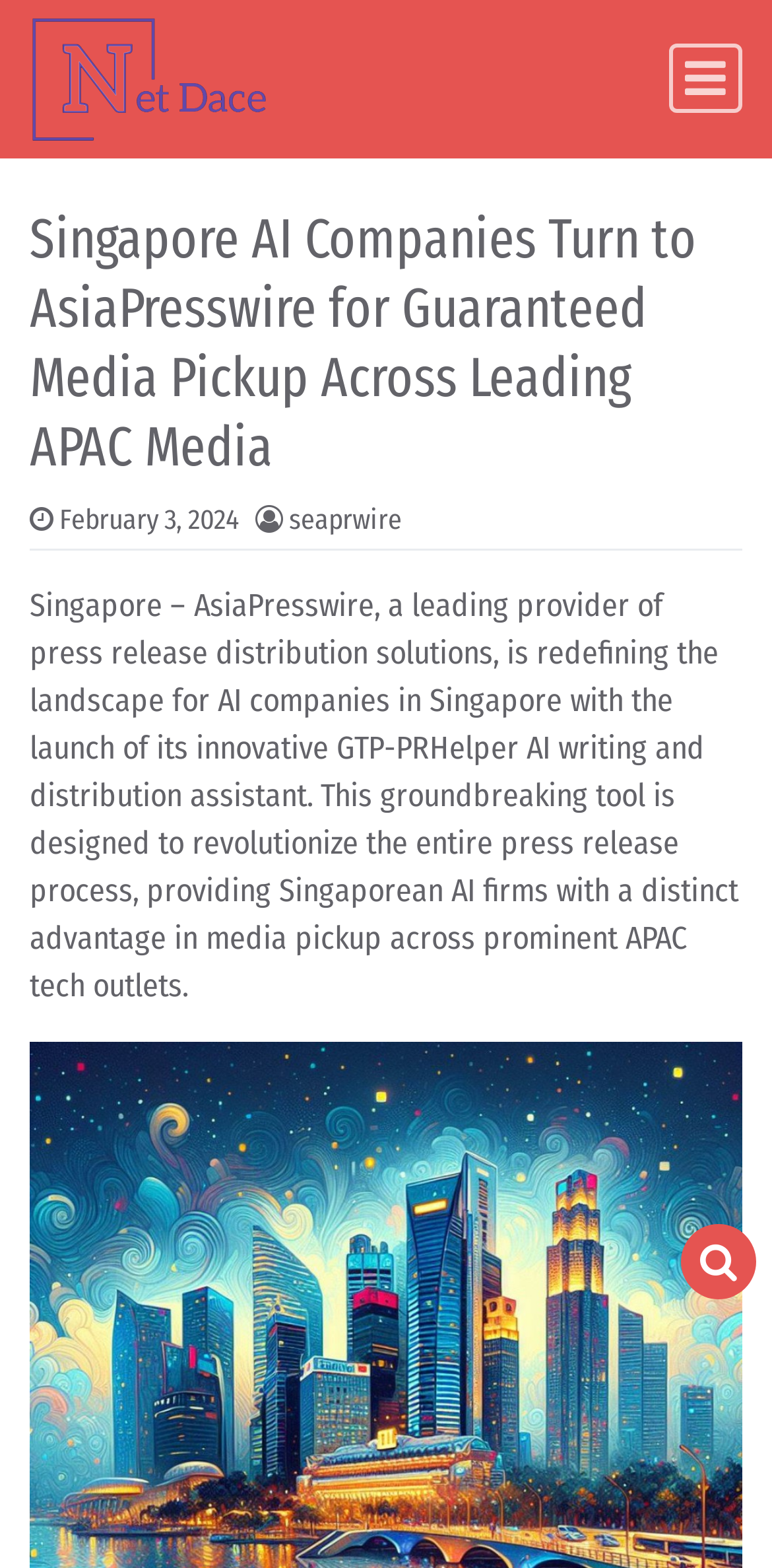What is the date mentioned in the article?
Look at the screenshot and provide an in-depth answer.

I found a link with the text 'February 3, 2024' which is likely a date mentioned in the article. This date is also associated with a time element, indicating that it might be a publication or release date.